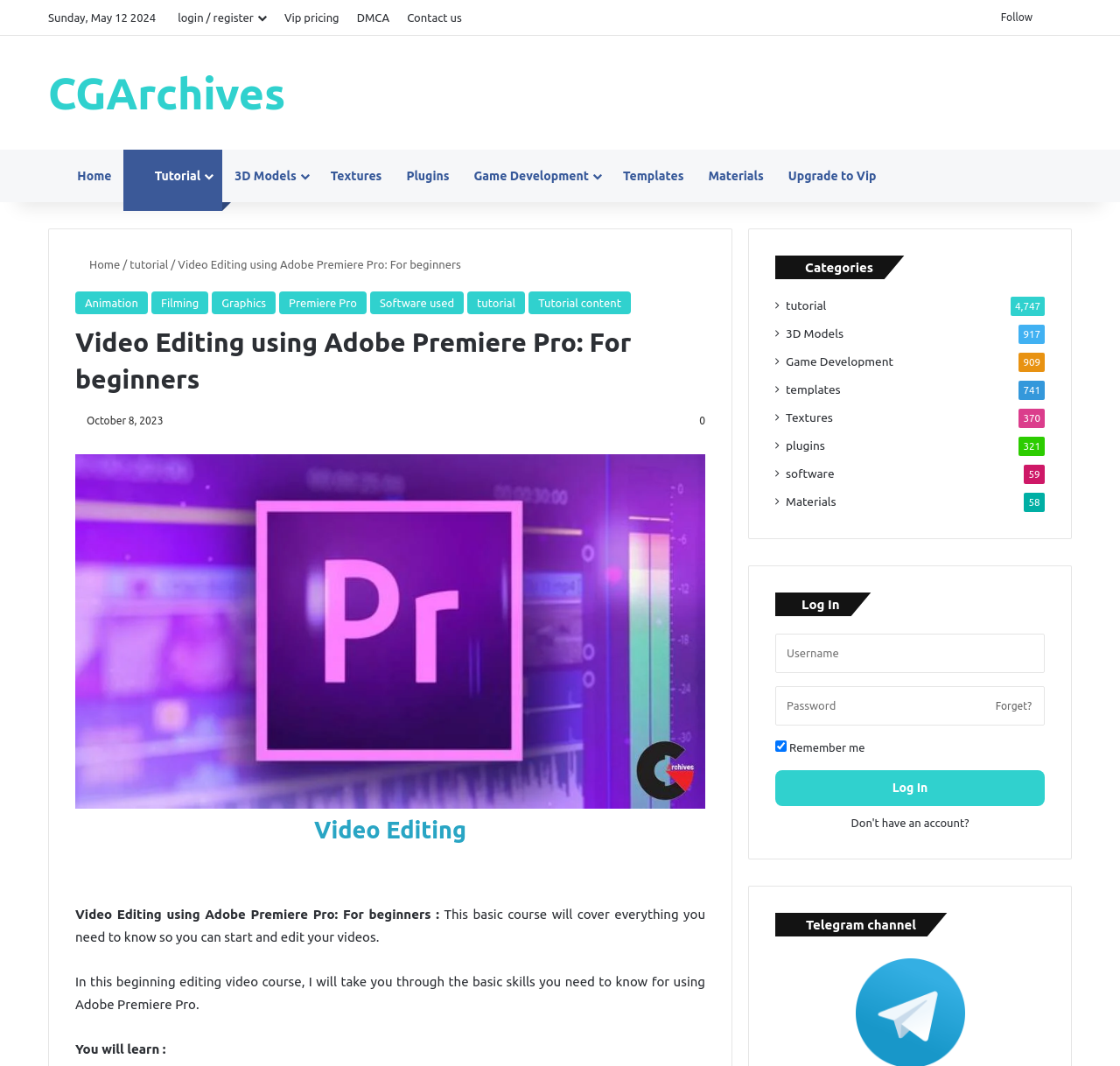Locate the bounding box coordinates of the clickable part needed for the task: "Search for tutorials".

[0.934, 0.14, 0.957, 0.19]